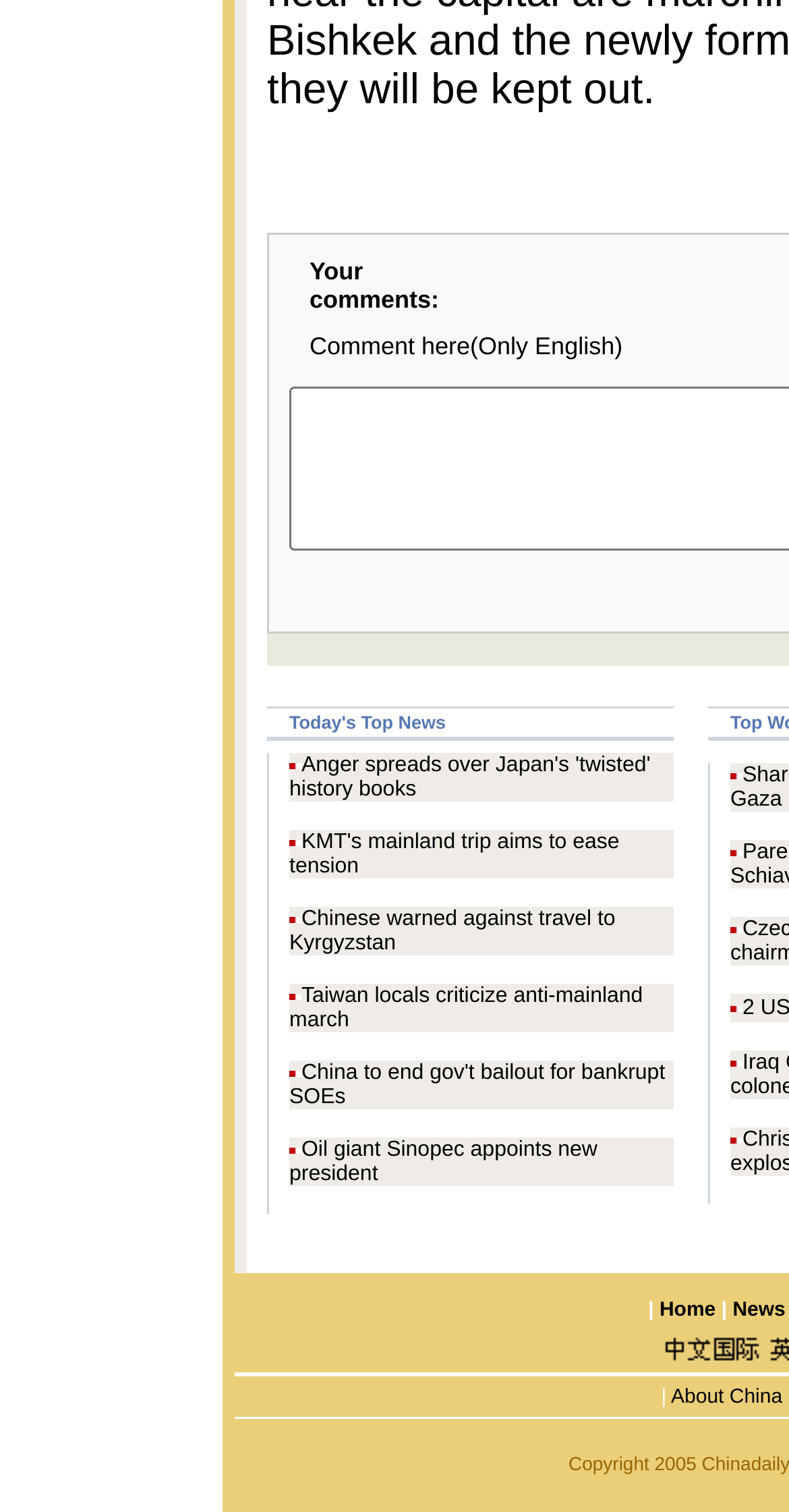Predict the bounding box coordinates of the UI element that matches this description: "Hair Treatment". The coordinates should be in the format [left, top, right, bottom] with each value between 0 and 1.

None